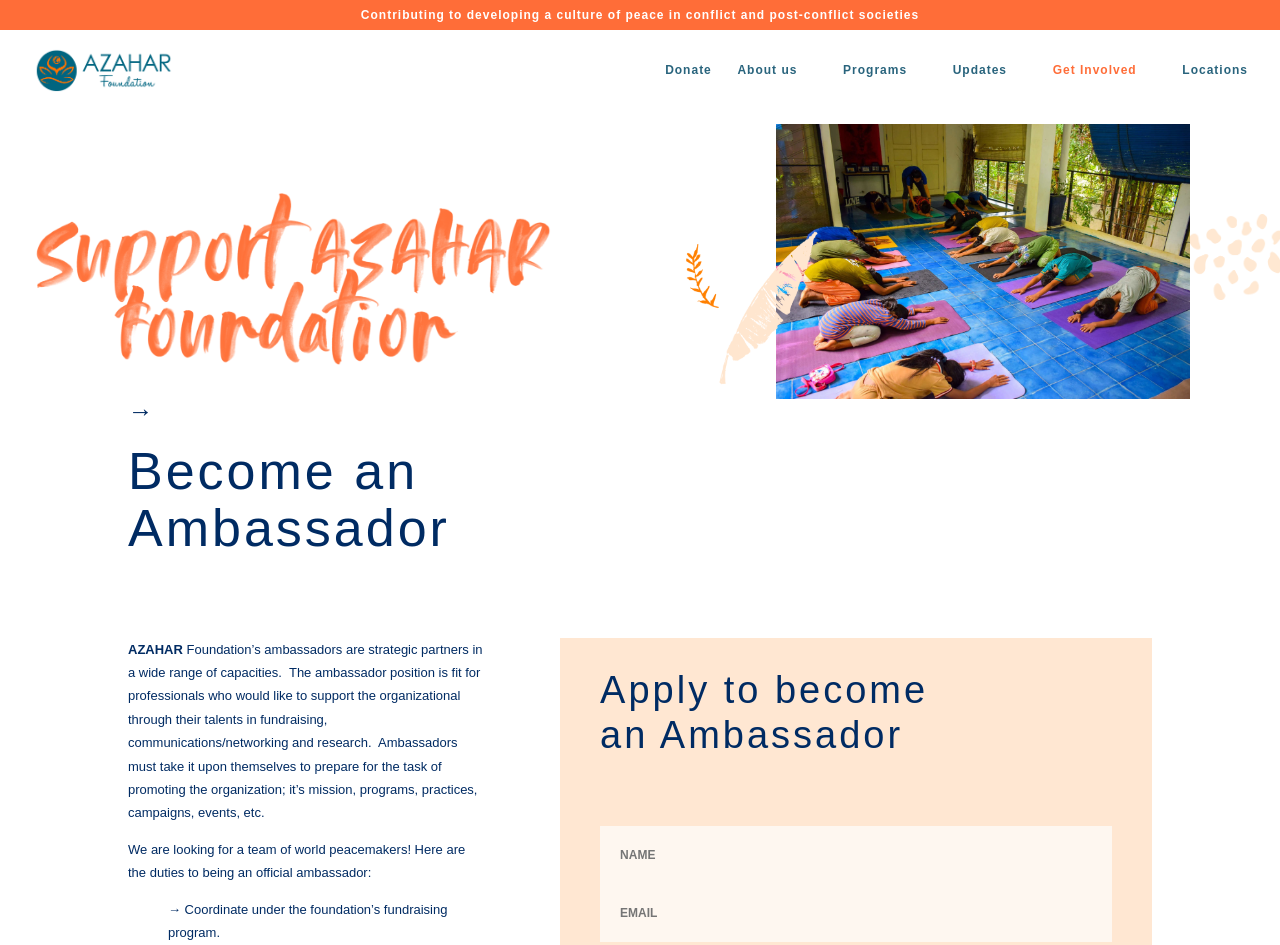From the given element description: "Programs", find the bounding box for the UI element. Provide the coordinates as four float numbers between 0 and 1, in the order [left, top, right, bottom].

[0.659, 0.067, 0.724, 0.116]